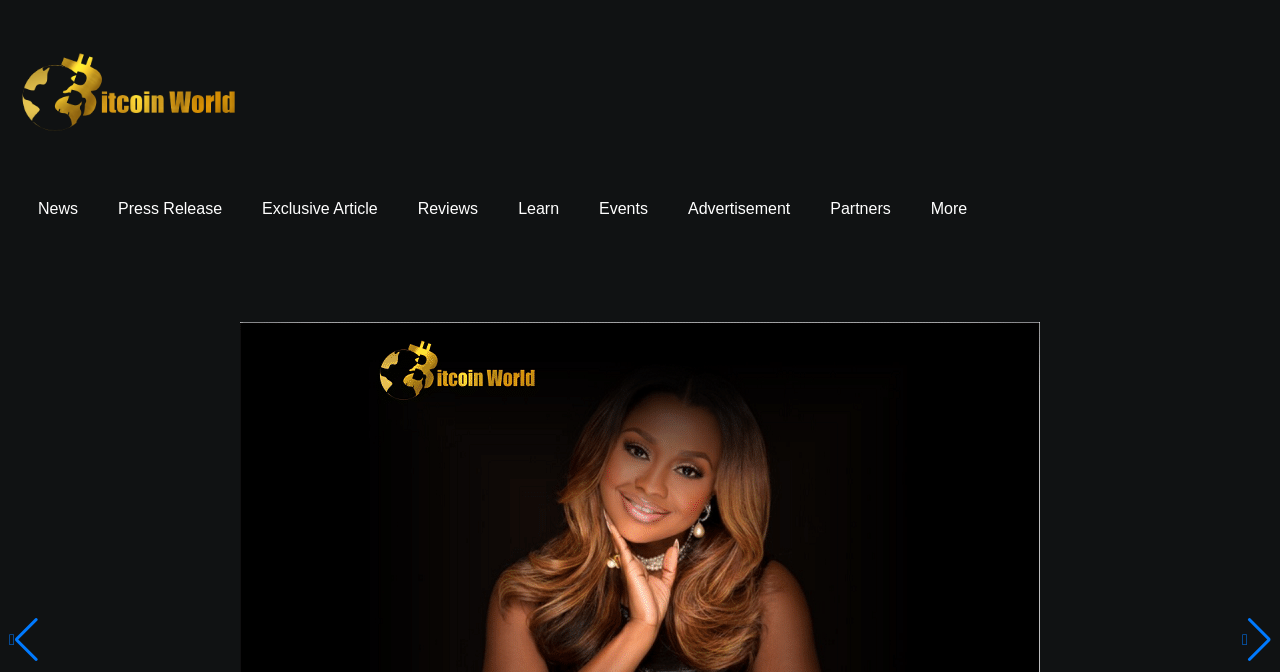Identify the bounding box coordinates of the section that should be clicked to achieve the task described: "Visit the Press Release page".

[0.077, 0.276, 0.189, 0.345]